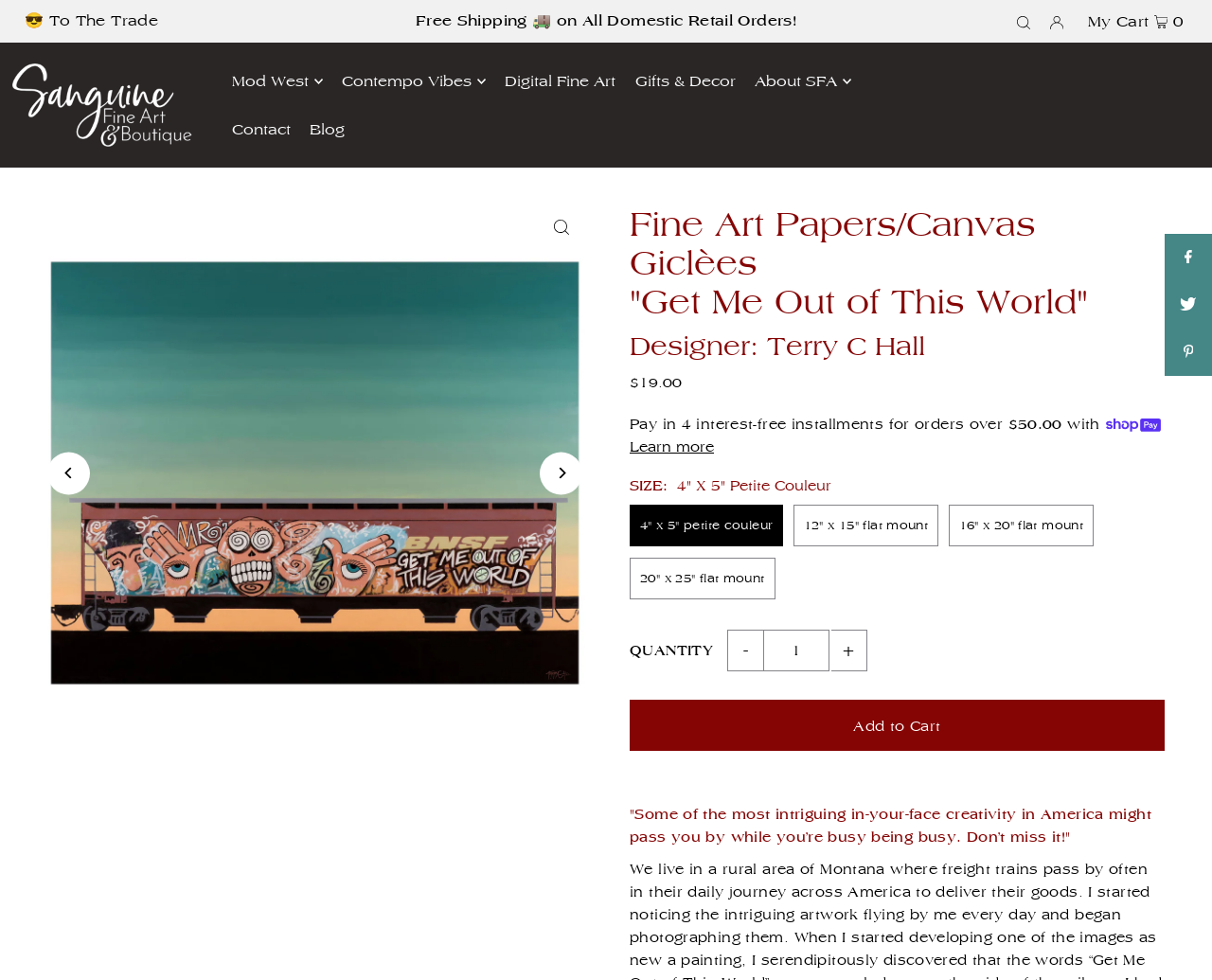Find the bounding box of the UI element described as: "parent_node: Search for: value="Search"". The bounding box coordinates should be given as four float values between 0 and 1, i.e., [left, top, right, bottom].

None